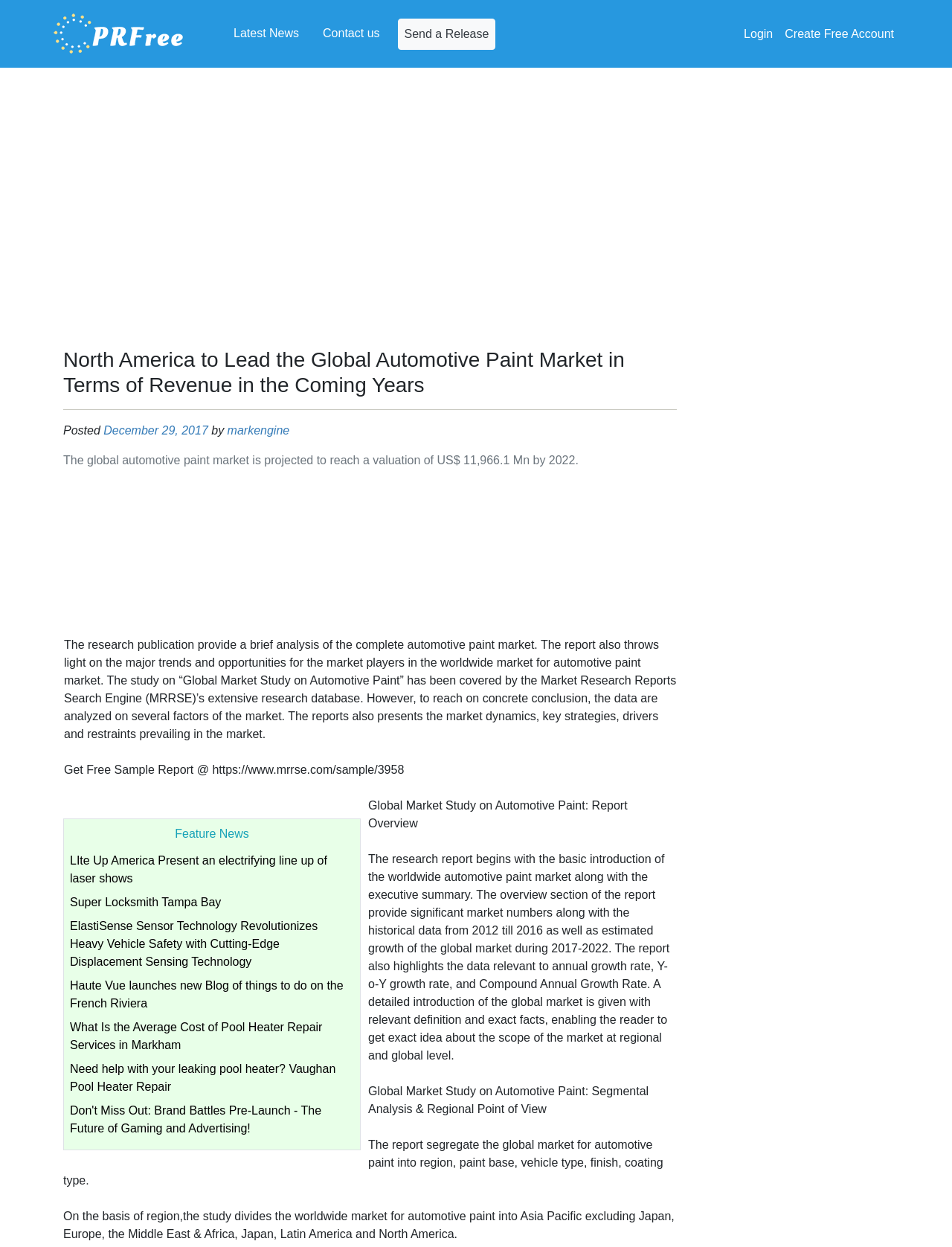Please determine the bounding box coordinates of the section I need to click to accomplish this instruction: "Visit 'Latest News' page".

[0.239, 0.015, 0.32, 0.038]